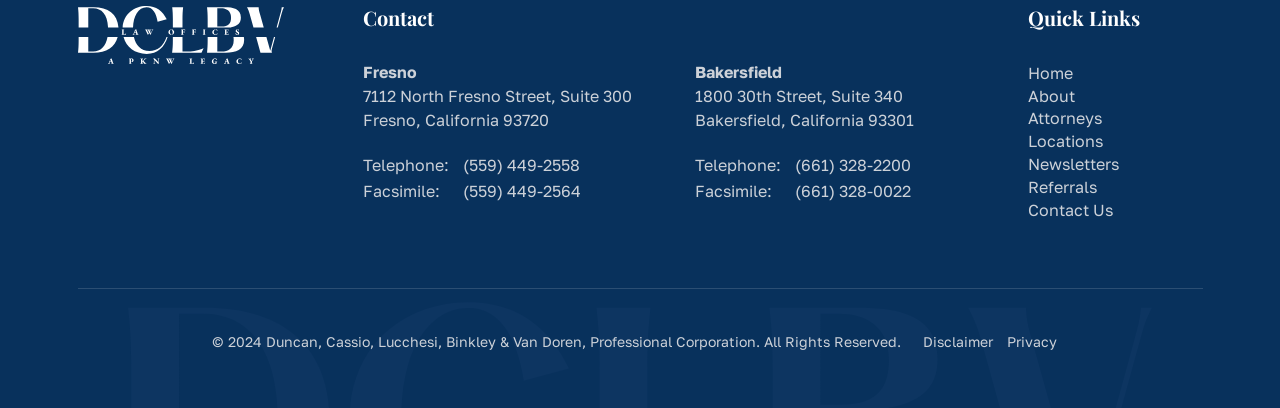Determine the bounding box for the described HTML element: "(661) 328-2200". Ensure the coordinates are four float numbers between 0 and 1 in the format [left, top, right, bottom].

[0.621, 0.379, 0.712, 0.429]